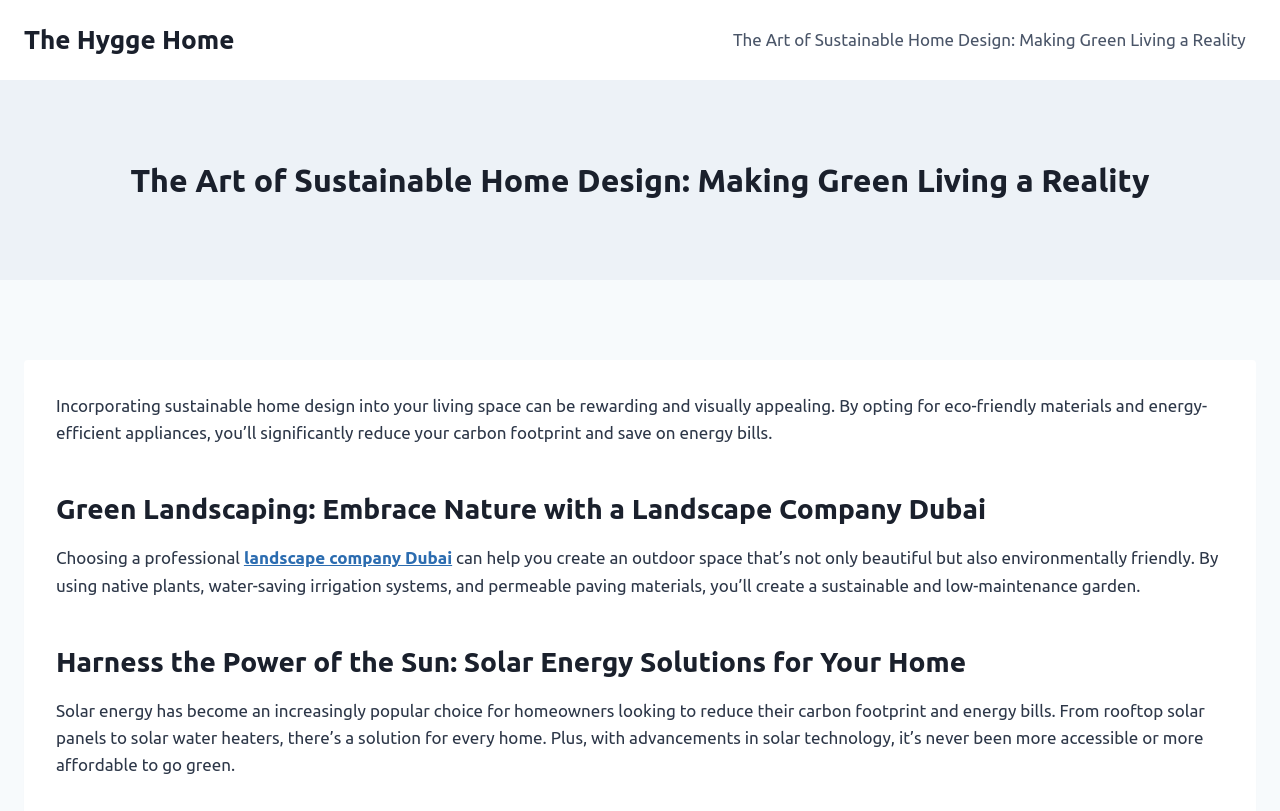What is the focus of the webpage?
Please provide a single word or phrase answer based on the image.

Smart & Sustainable Home Design